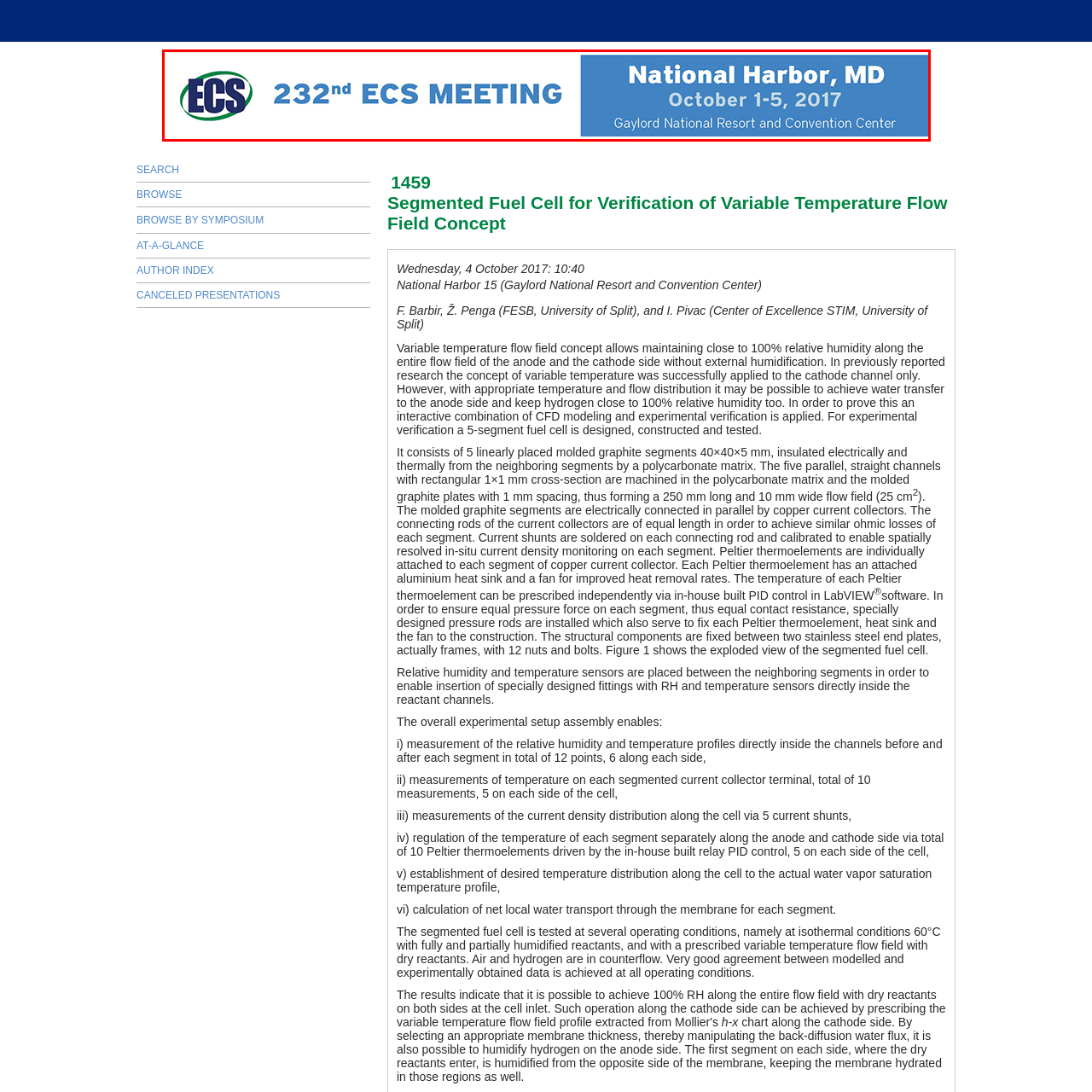Observe the section highlighted in yellow, What is the duration of the 232nd ECS Meeting? 
Please respond using a single word or phrase.

5 days